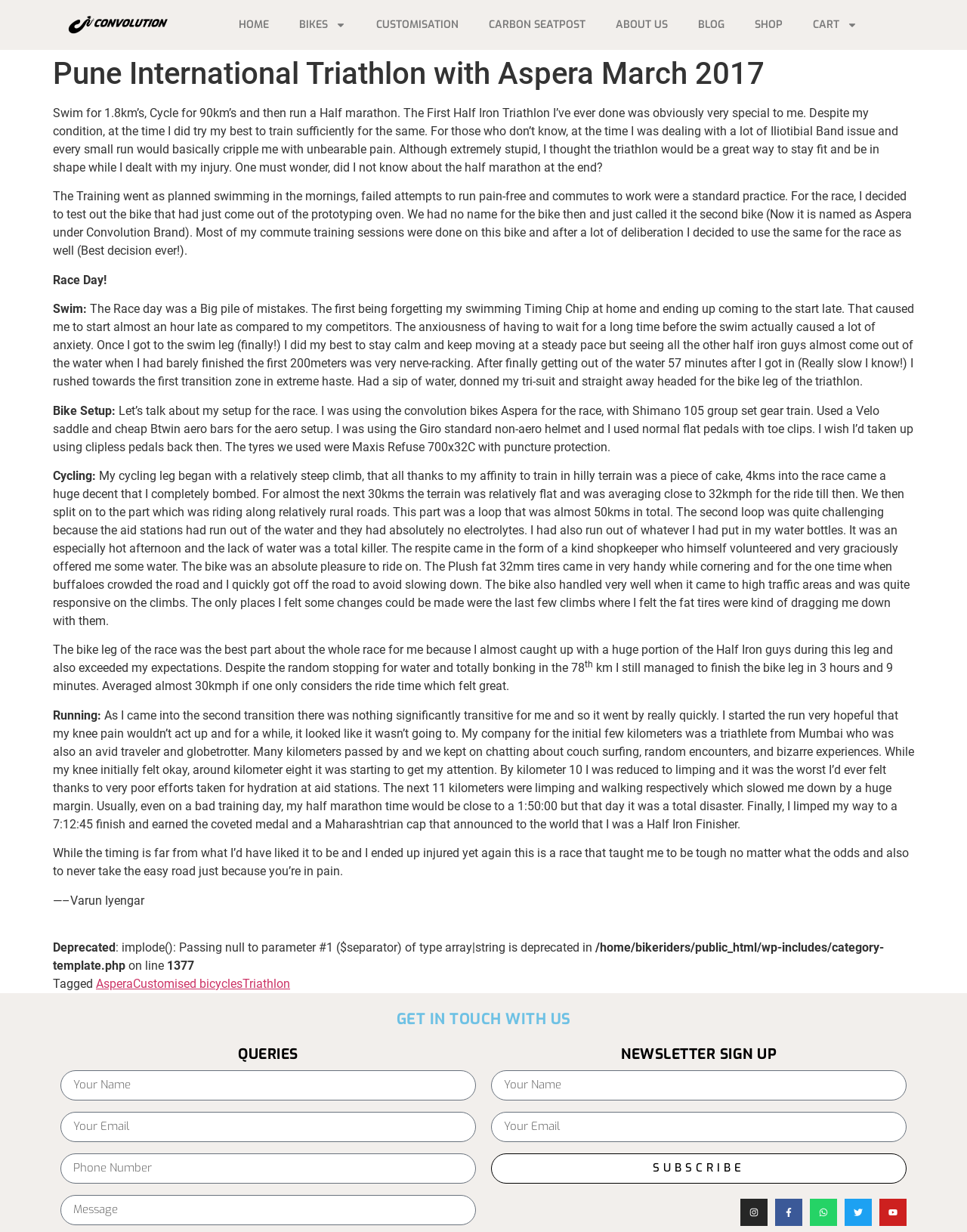What is the distance of the swim leg in the triathlon?
Offer a detailed and full explanation in response to the question.

The answer can be found in the text 'Swim for 1.8km’s, Cycle for 90km’s and then run a Half marathon.' which indicates that the distance of the swim leg in the triathlon is 1.8km.